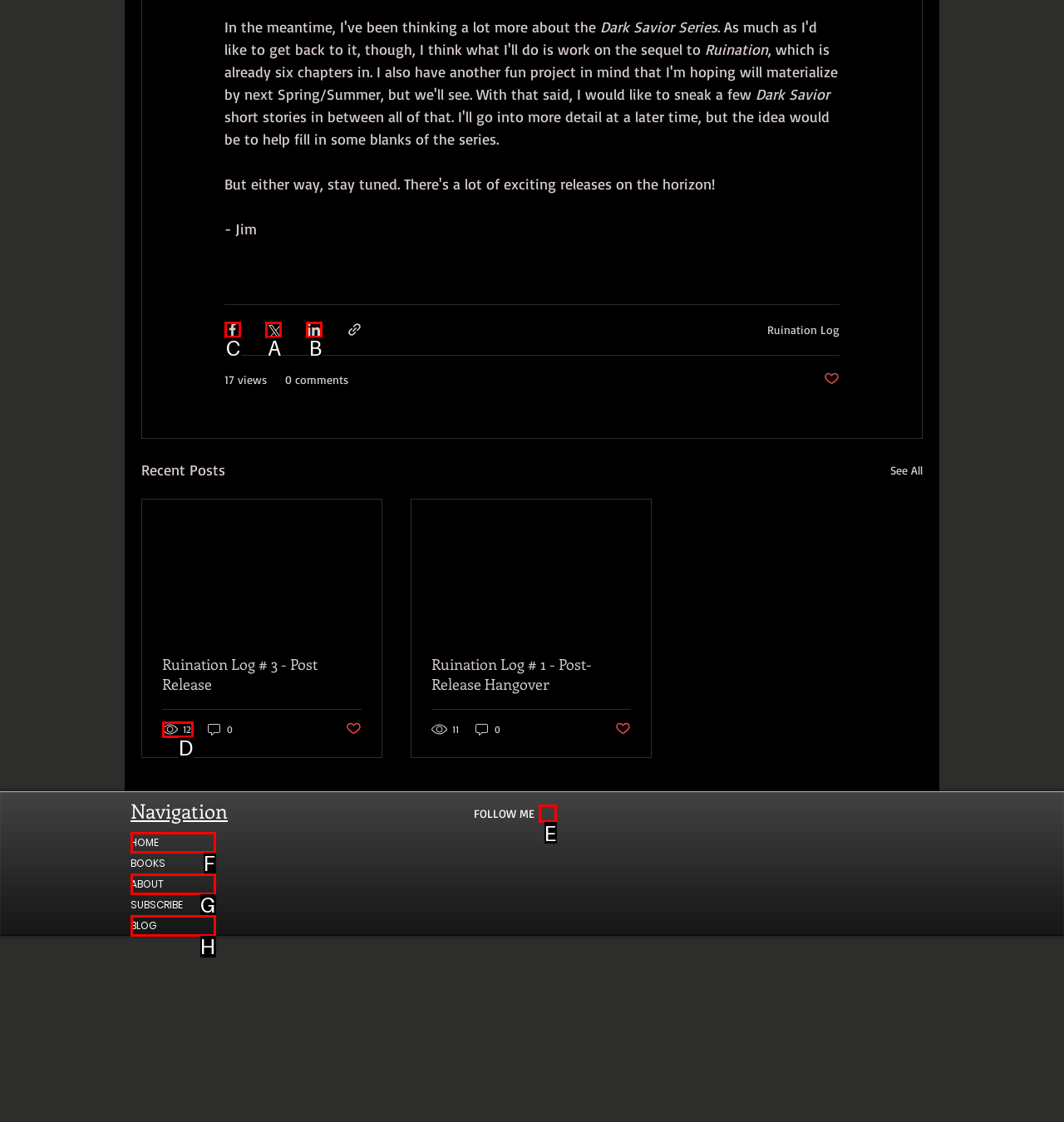Which lettered option should be clicked to perform the following task: Share via Facebook
Respond with the letter of the appropriate option.

C